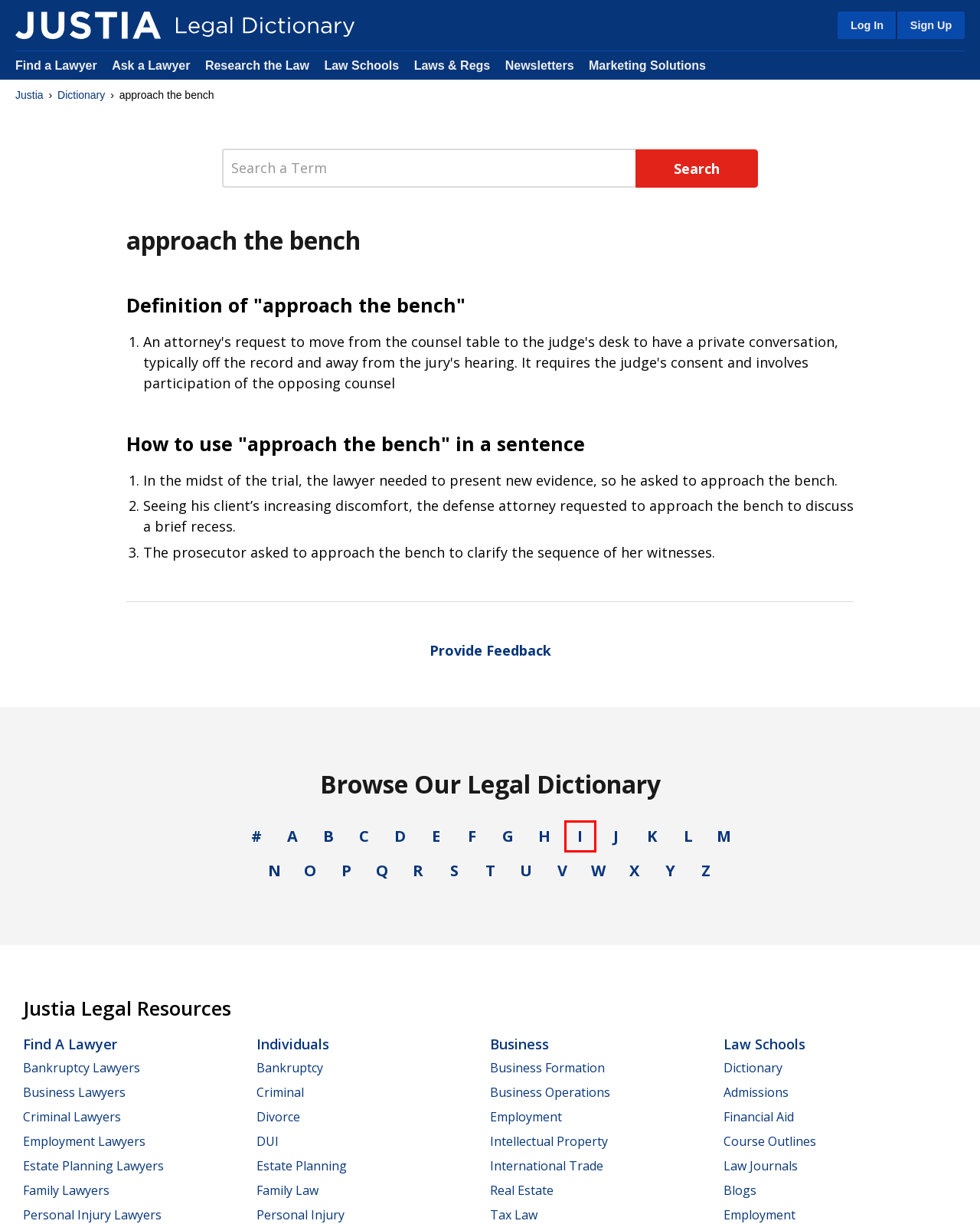Check out the screenshot of a webpage with a red rectangle bounding box. Select the best fitting webpage description that aligns with the new webpage after clicking the element inside the bounding box. Here are the candidates:
A. Bankruptcy Law Center | Justia
B. Law Students Overview :: Justia
C. International Trade Law | International Law Center | Justia
D. Free Justia Daily Opinion Summaries | Federal & US State Appellate Courts | Justia Connect
E. Free, Professional Profiles for Lawyers :: Justia Lawyer Directory
F. Starting a Business & Choosing a Legal Ownership Structure | Small Business Law Center | Justia
G. Legal Terms Starting With "I" | Justia Legal Dictionary
H. Justia :: Free Law & Legal Information for Lawyers, Students, Business and the Public

G